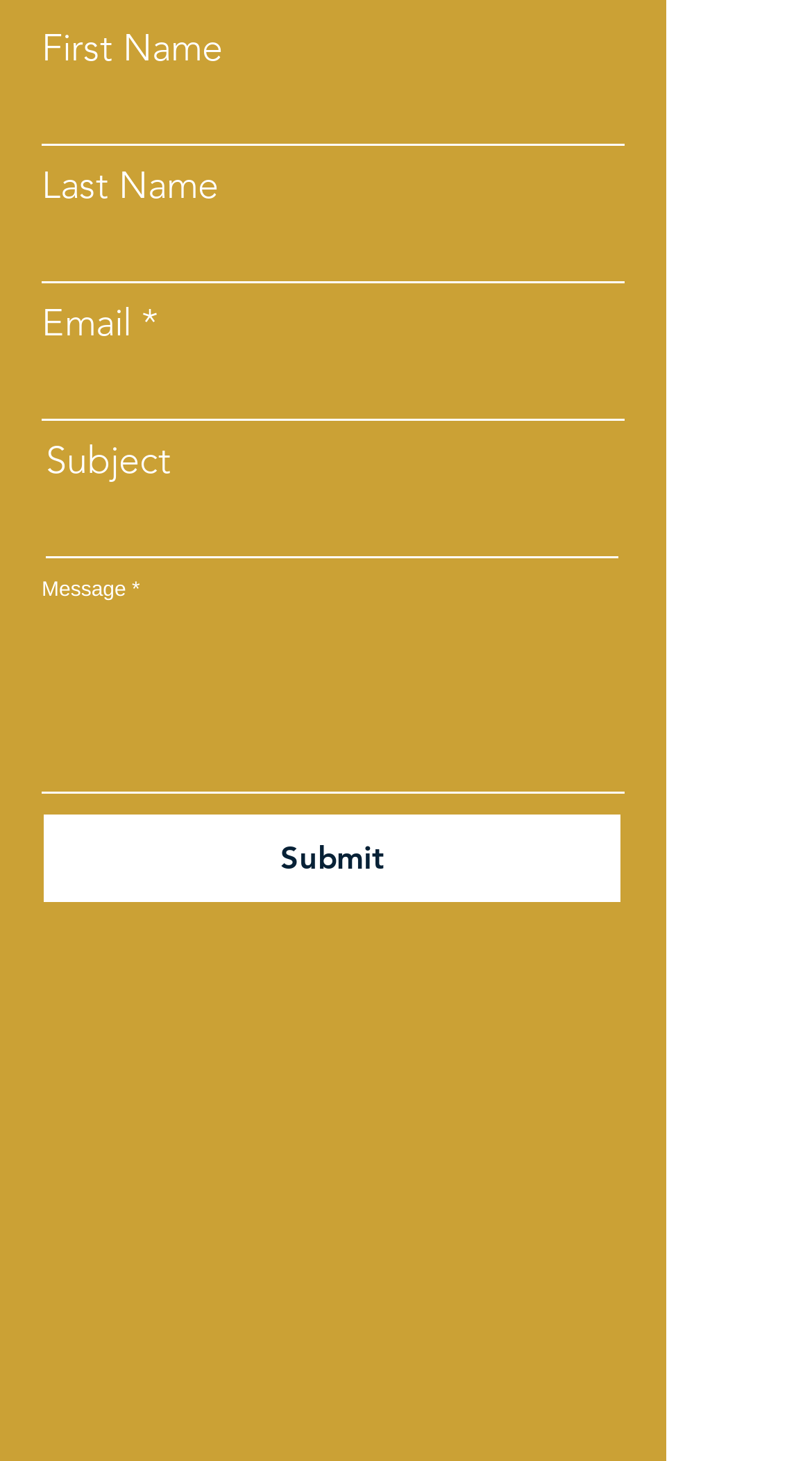From the webpage screenshot, identify the region described by name="last-name". Provide the bounding box coordinates as (top-left x, top-left y, bottom-right x, bottom-right y), with each value being a floating point number between 0 and 1.

[0.051, 0.14, 0.769, 0.194]